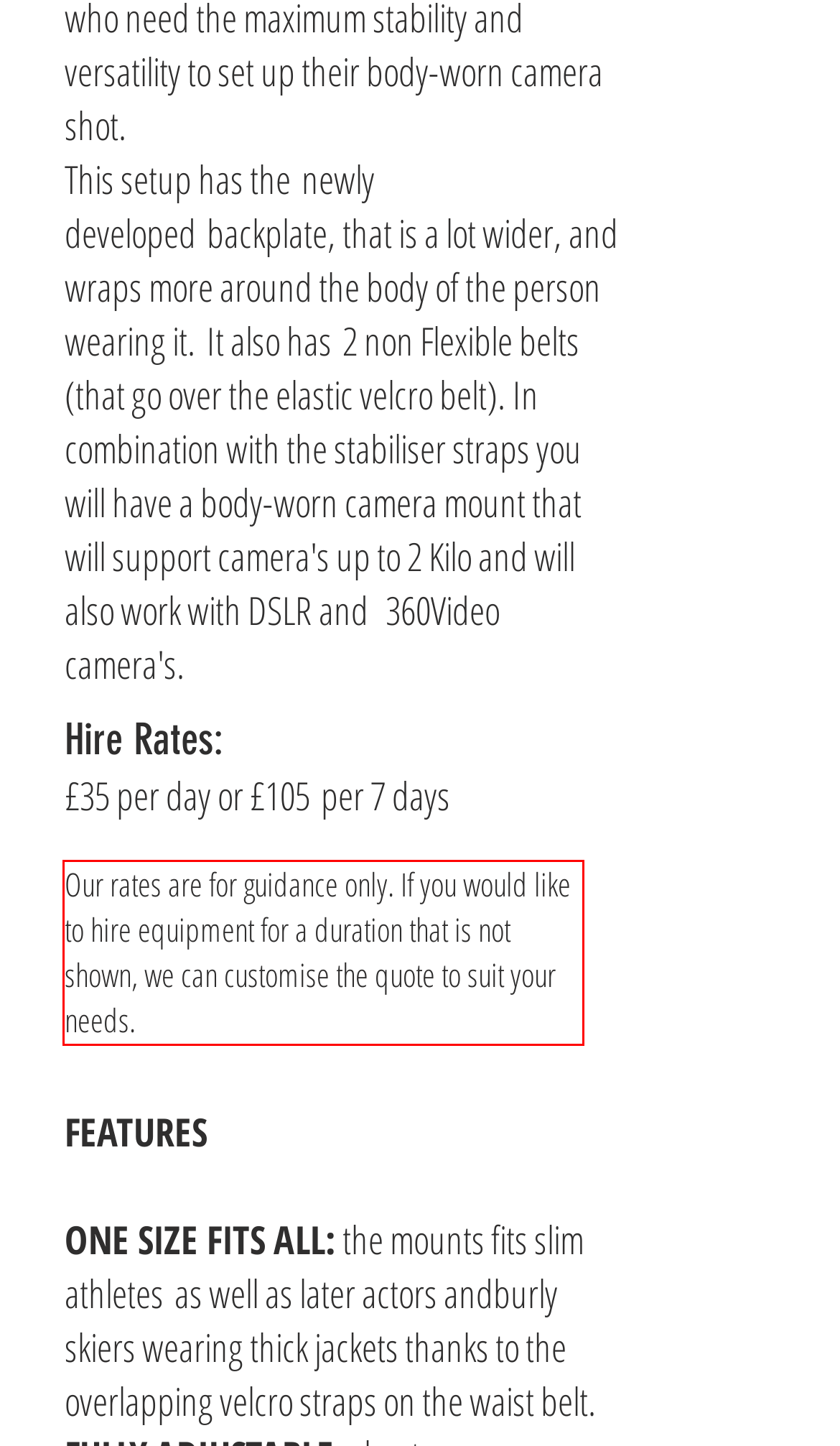You have a screenshot of a webpage with a red bounding box. Identify and extract the text content located inside the red bounding box.

Our rates are for guidance only. If you would like to hire equipment for a duration that is not shown, we can customise the quote to suit your needs.